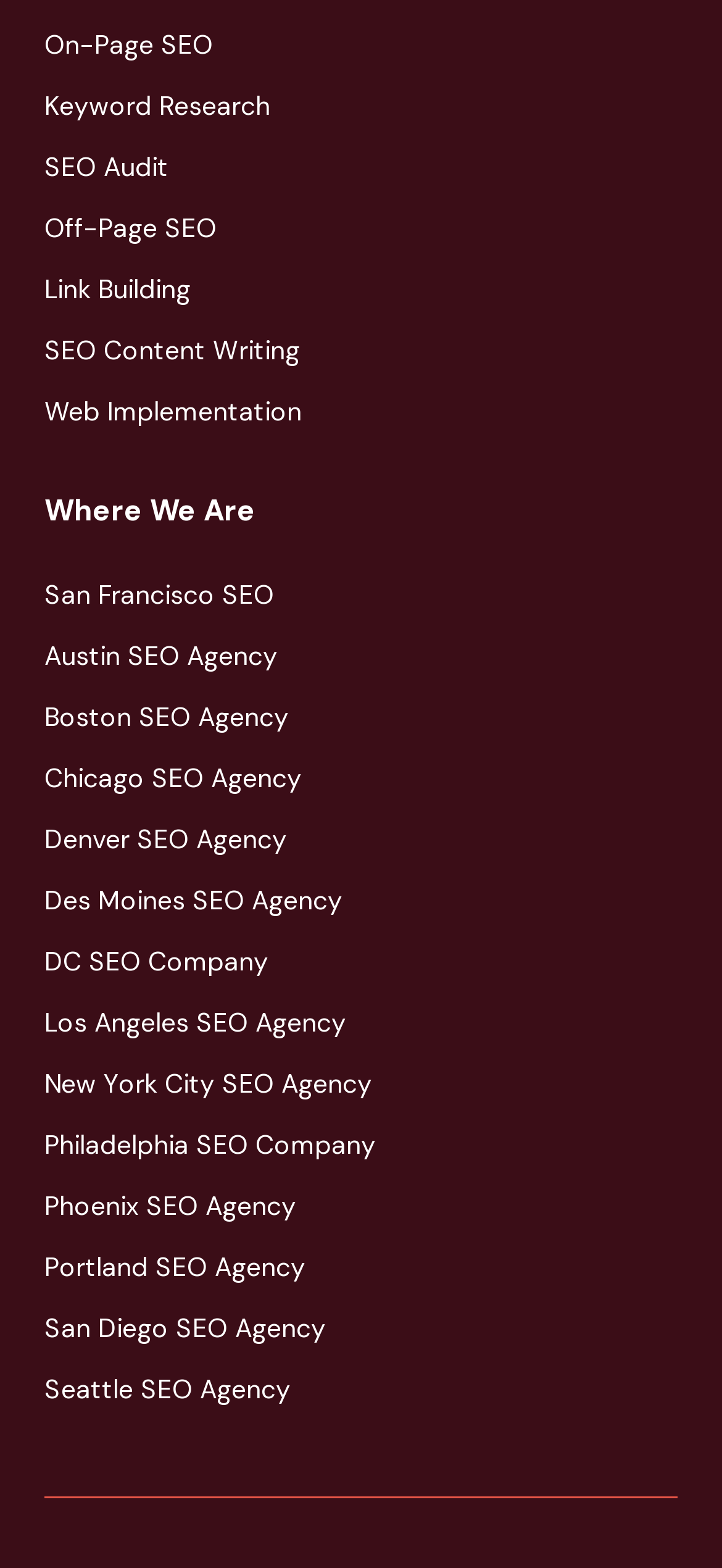How many cities are listed as SEO agency locations?
Provide an in-depth answer to the question, covering all aspects.

I counted the number of link elements with city names, starting from 'San Francisco SEO' and ending at 'Seattle SEO Agency', and found that there are 13 cities listed as SEO agency locations.